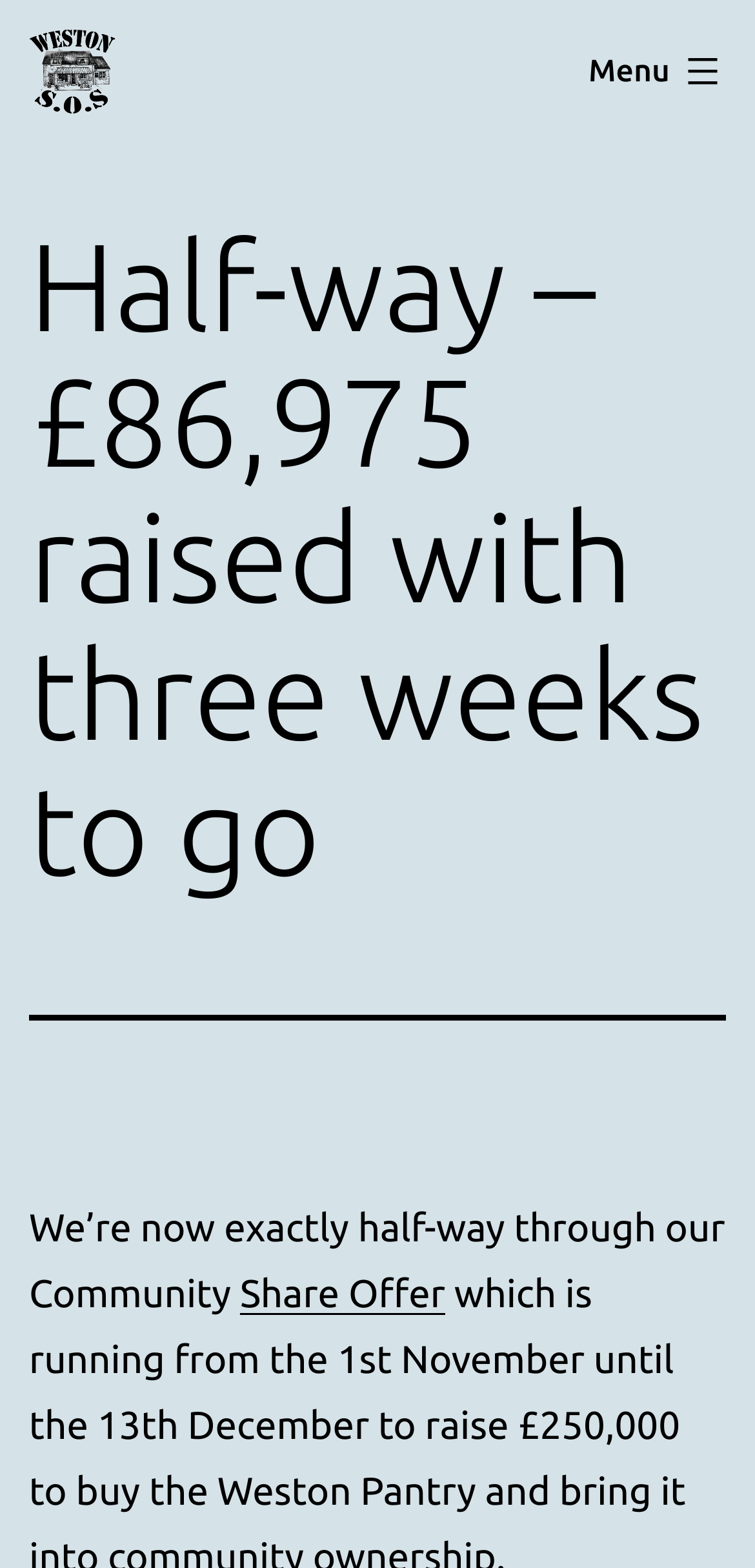Please answer the following question as detailed as possible based on the image: 
What is the purpose of the Community Share Offer?

I found the answer by reading the text on the webpage, which says 'We’re now exactly half-way through our Community Share Offer which is running from the 1st November until the 13th December to raise £250,000 to buy the Weston Pantry and bring'. The purpose of the Community Share Offer is to raise funds to buy the Weston Pantry.